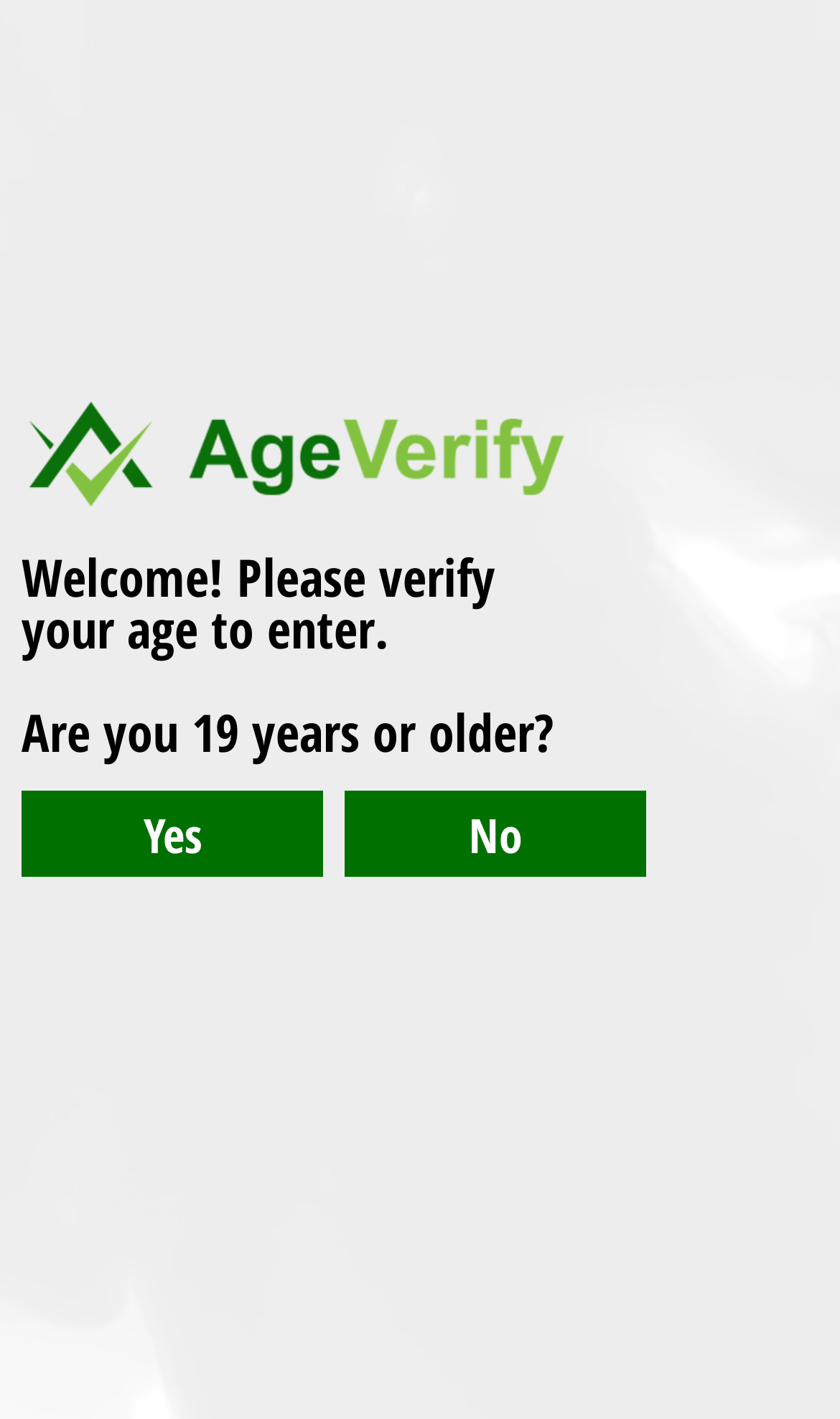What is the purpose of the age verification?
Please provide a single word or phrase as the answer based on the screenshot.

To enter the website